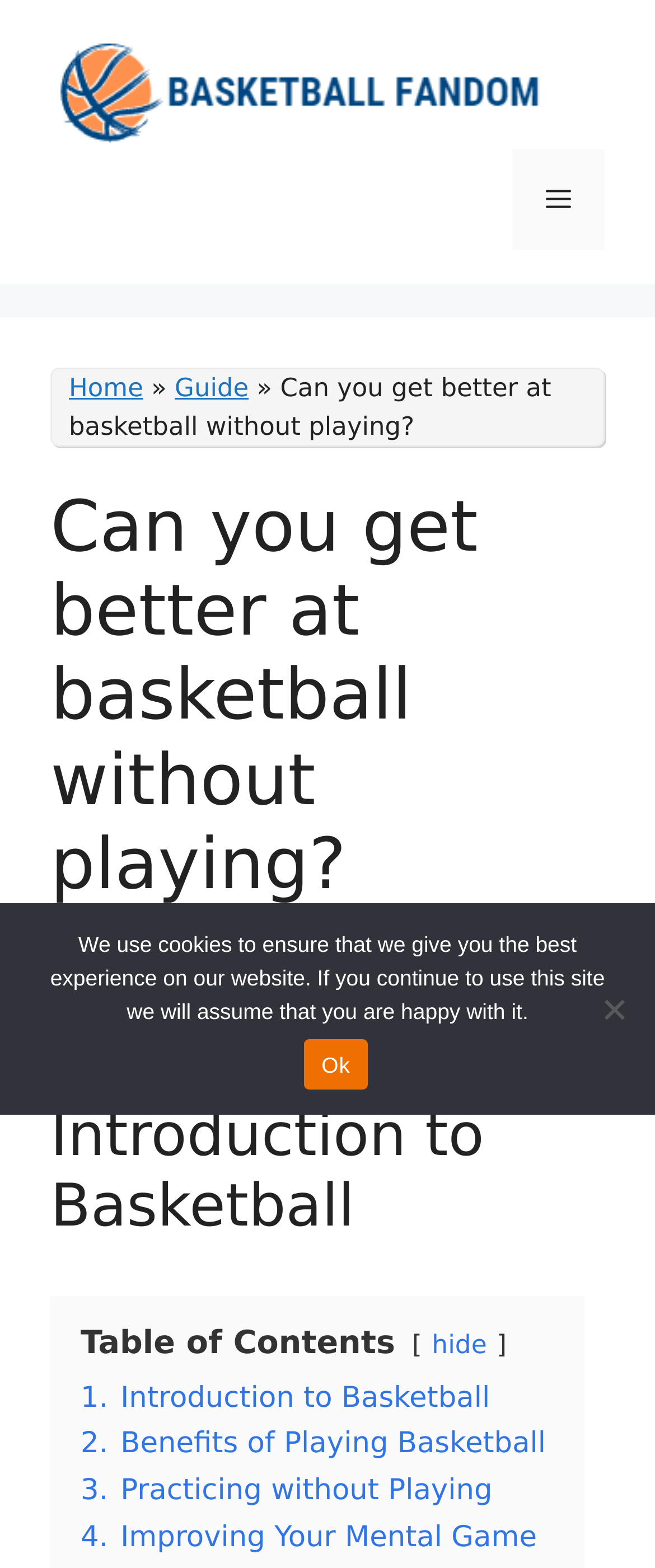What is the purpose of the 'Menu' button?
Based on the screenshot, respond with a single word or phrase.

To toggle navigation